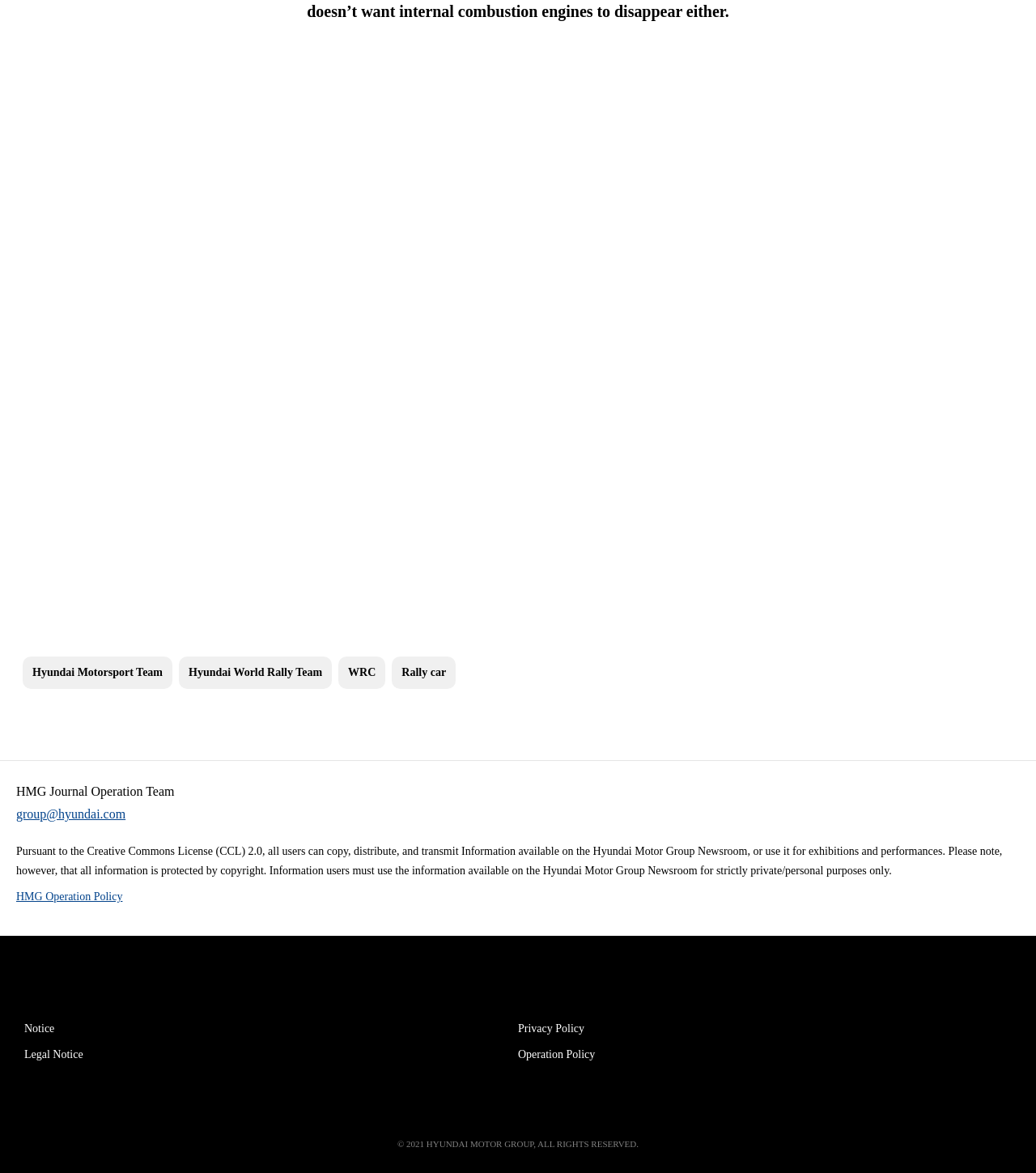Provide the bounding box coordinates of the HTML element this sentence describes: "Hyundai World Rally Team". The bounding box coordinates consist of four float numbers between 0 and 1, i.e., [left, top, right, bottom].

[0.173, 0.56, 0.32, 0.587]